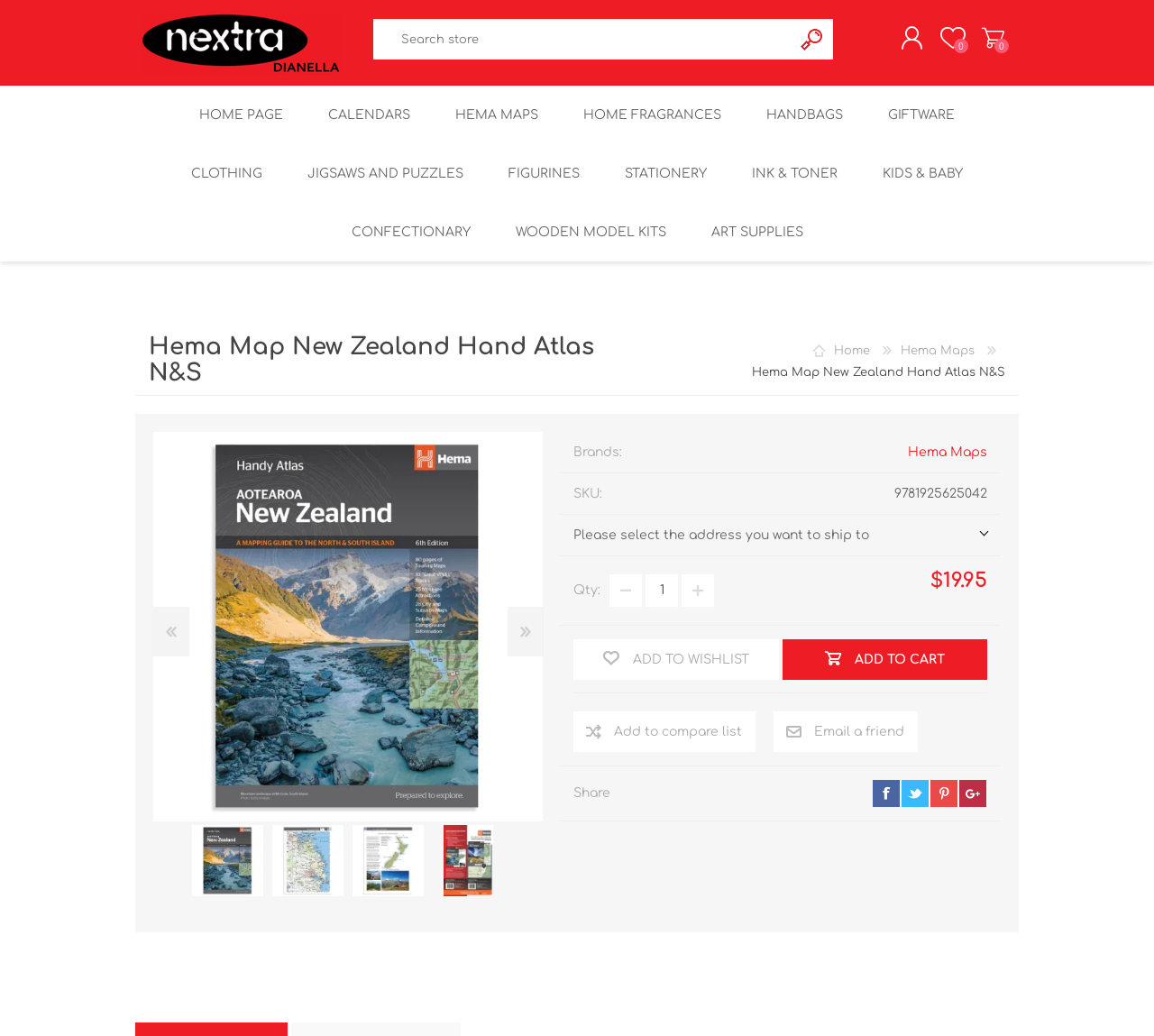Identify the bounding box coordinates of the area that should be clicked in order to complete the given instruction: "Add to wishlist". The bounding box coordinates should be four float numbers between 0 and 1, i.e., [left, top, right, bottom].

[0.497, 0.628, 0.675, 0.668]